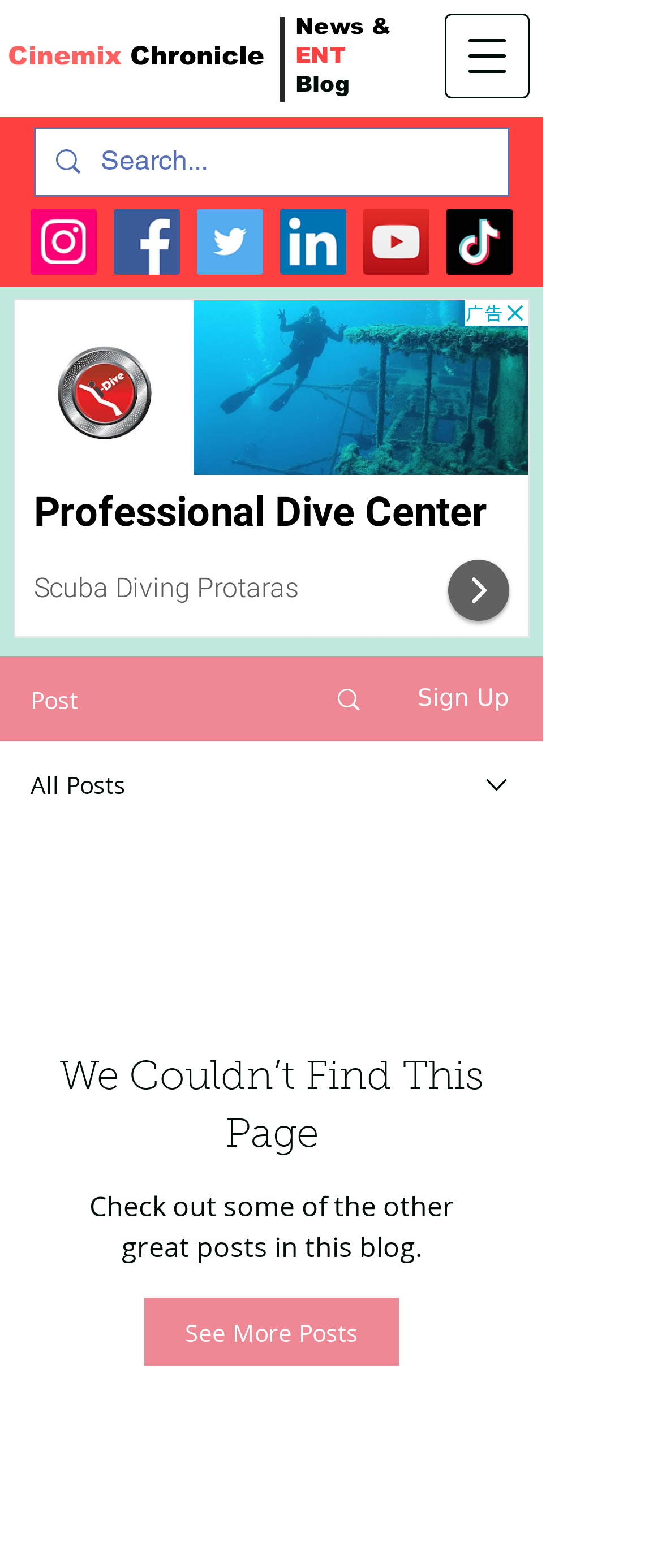Describe all the visual and textual components of the webpage comprehensively.

The webpage is titled "Final Farewell Chronicles | death notice". At the top left, there is a heading "Cinemix Chronicle" with a link to it. Below this heading, there is a search bar with a magnifying glass icon and a placeholder text "Search...". 

To the right of the search bar, there is a social bar with links to various social media platforms, including Instagram, Facebook, Twitter, LinkedIn, YouTube, and TikTok, each represented by its respective icon.

Below the search bar and social bar, there is a heading "News & ENT Blog" with a link to it. 

The main content of the webpage is an iframe that takes up most of the page. Within the iframe, there is a post with a title "Post" and an image. Below the post, there are links to "Sign Up" and "All Posts", as well as a combobox and an image. 

Further down, there is a message "We Couldn’t Find This Page" and a suggestion to "Check out some of the other great posts in this blog." Finally, there is a link to "See More Posts" at the bottom of the page.